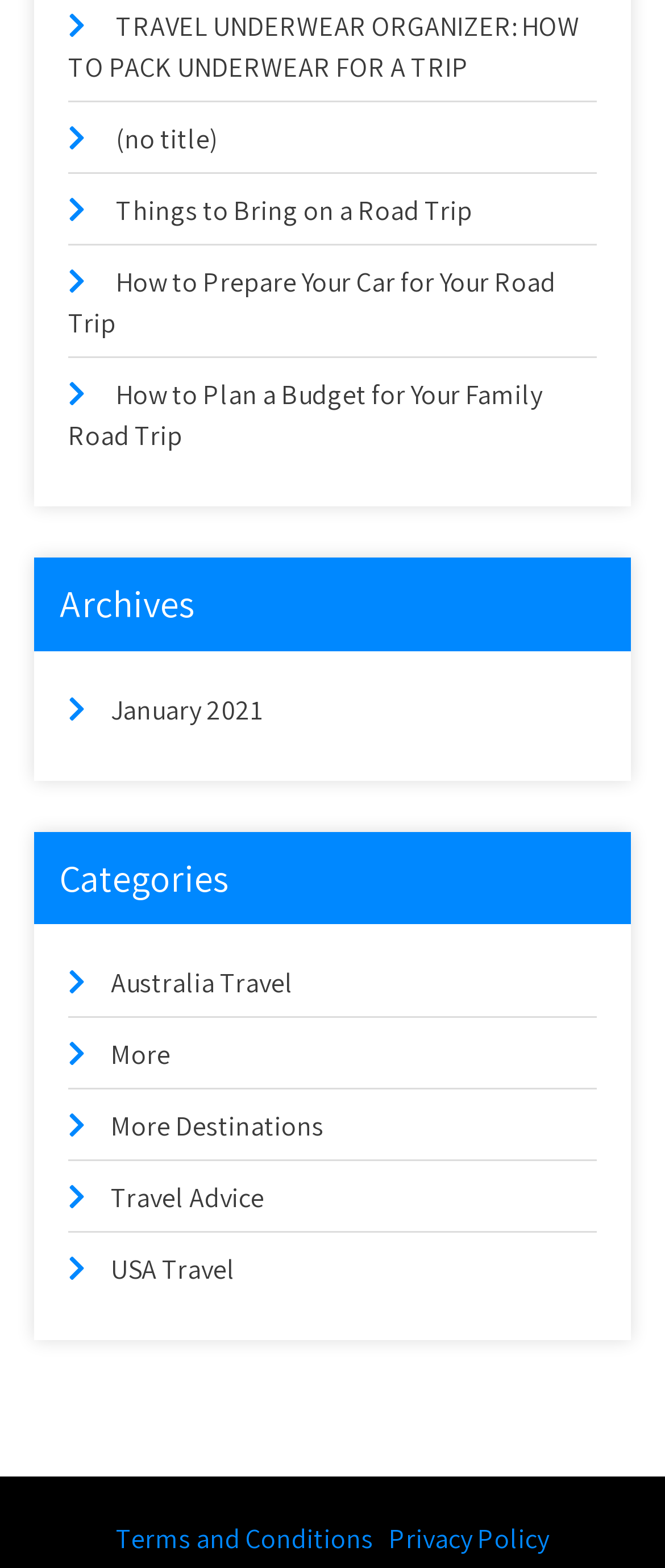What is the purpose of the link 'How to Prepare Your Car for Your Road Trip'?
Based on the visual information, provide a detailed and comprehensive answer.

The link 'How to Prepare Your Car for Your Road Trip' suggests that it provides information and advice on how to prepare one's car for a road trip, which is an essential step in planning a successful road trip.